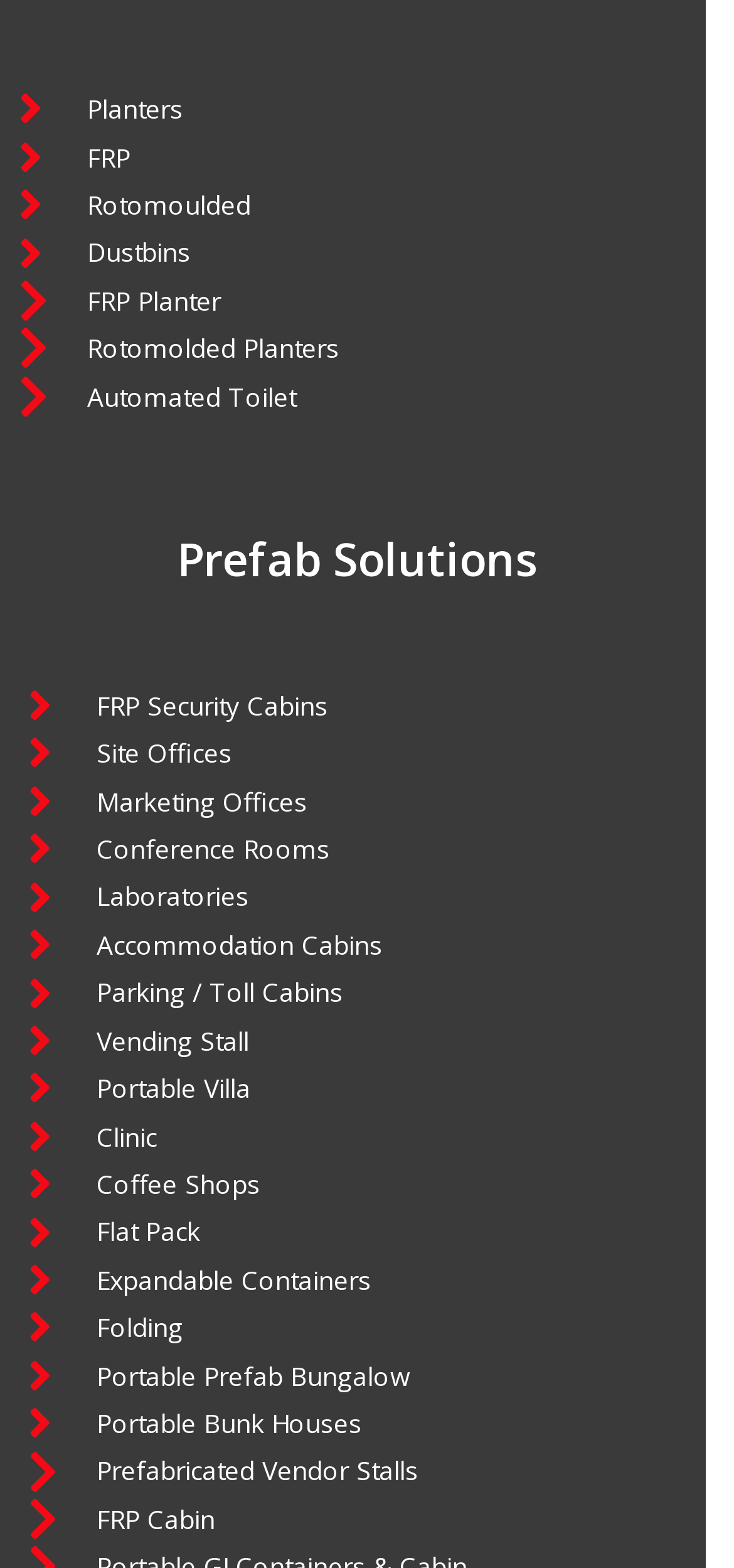Determine the bounding box coordinates of the region that needs to be clicked to achieve the task: "Contact ALAMDARI LAW through email".

None